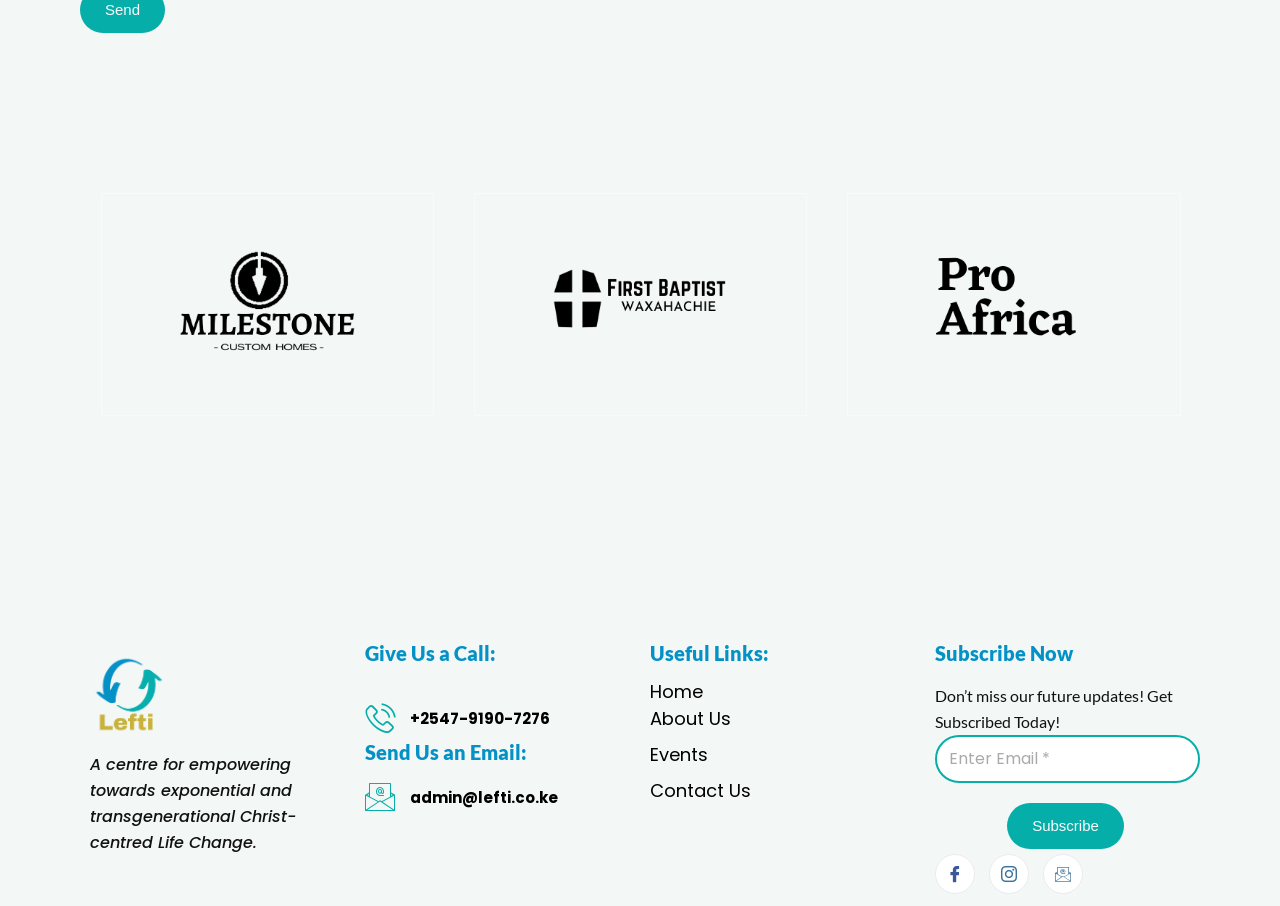Identify the coordinates of the bounding box for the element described below: "About Us". Return the coordinates as four float numbers between 0 and 1: [left, top, right, bottom].

[0.508, 0.779, 0.571, 0.807]